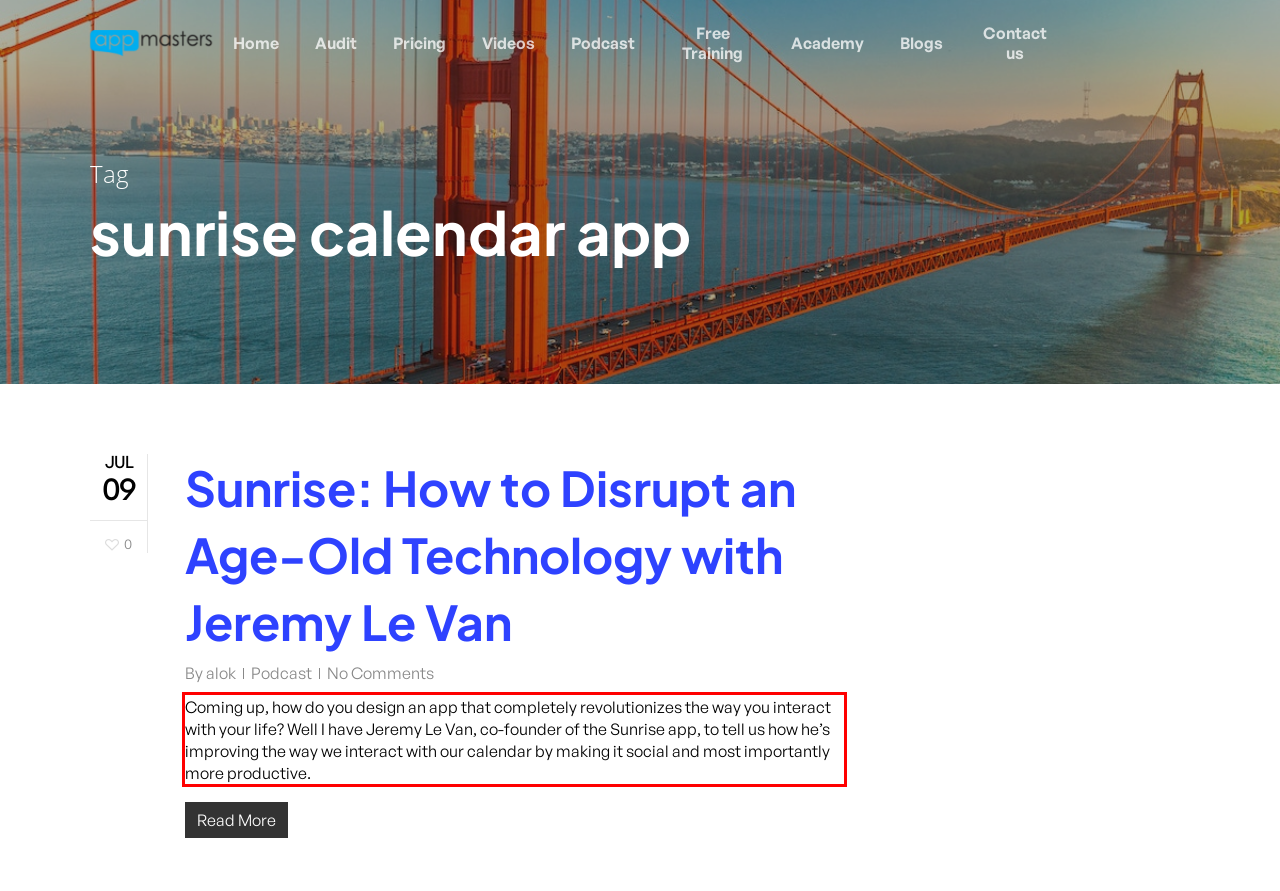Identify and transcribe the text content enclosed by the red bounding box in the given screenshot.

Coming up, how do you design an app that completely revolutionizes the way you interact with your life? Well I have Jeremy Le Van, co-founder of the Sunrise app, to tell us how he’s improving the way we interact with our calendar by making it social and most importantly more productive.